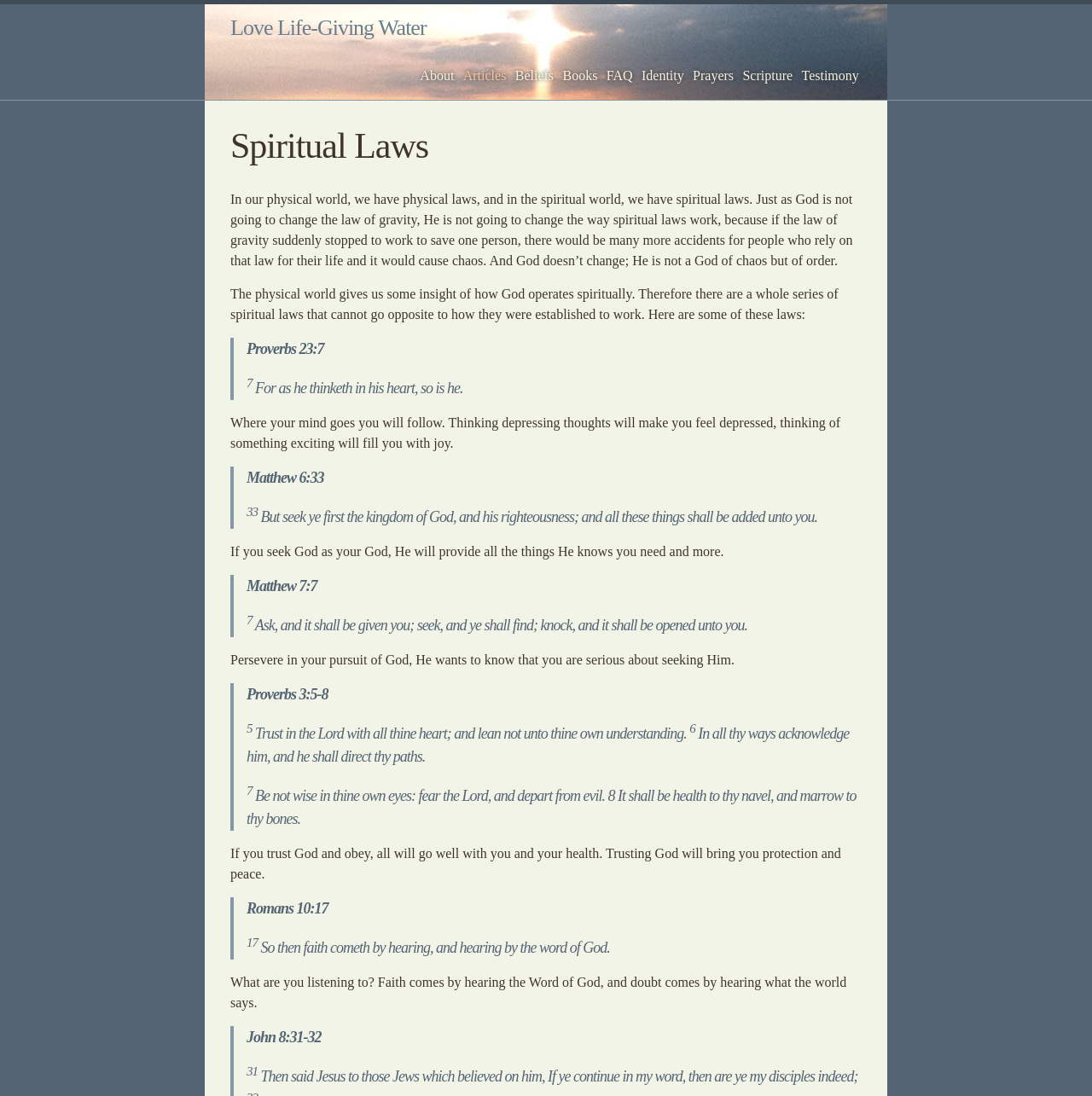Can you give a comprehensive explanation to the question given the content of the image?
How many links are in the top navigation bar?

I counted the number of links in the top navigation bar, starting from 'Love Life-Giving Water' to 'Testimony', and found 10 links in total.